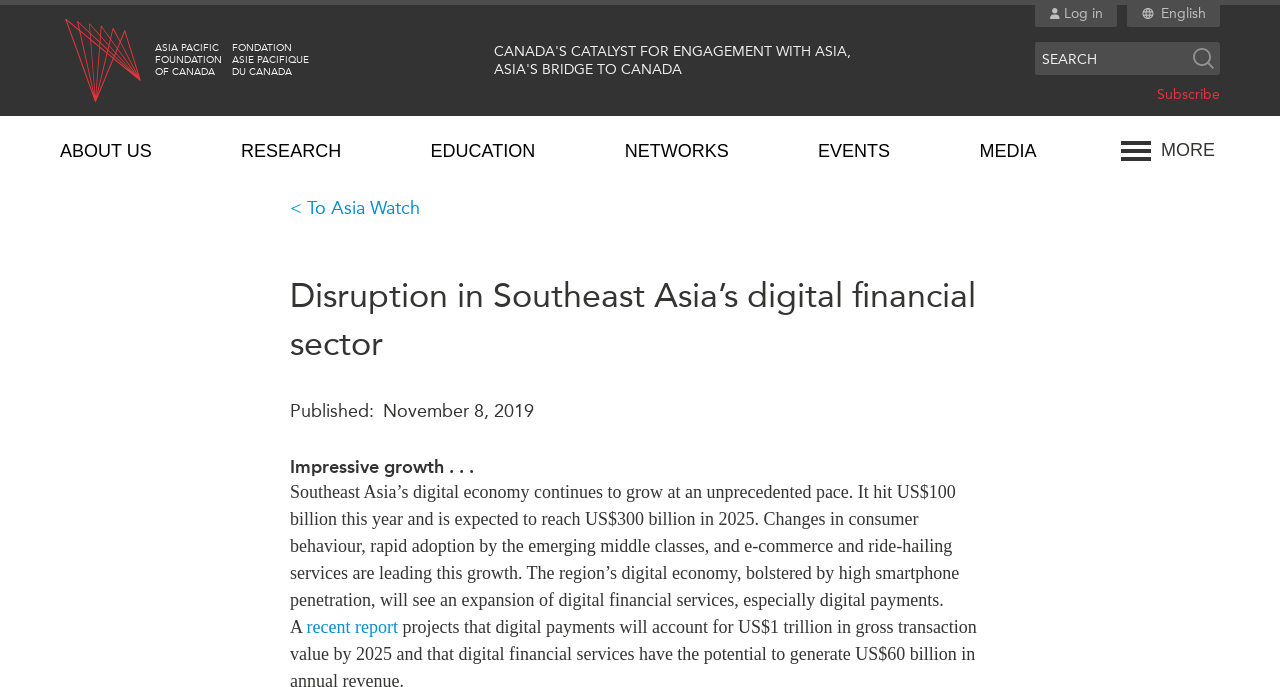What is the topic of the article?
Please provide a single word or phrase as the answer based on the screenshot.

Southeast Asia's digital economy